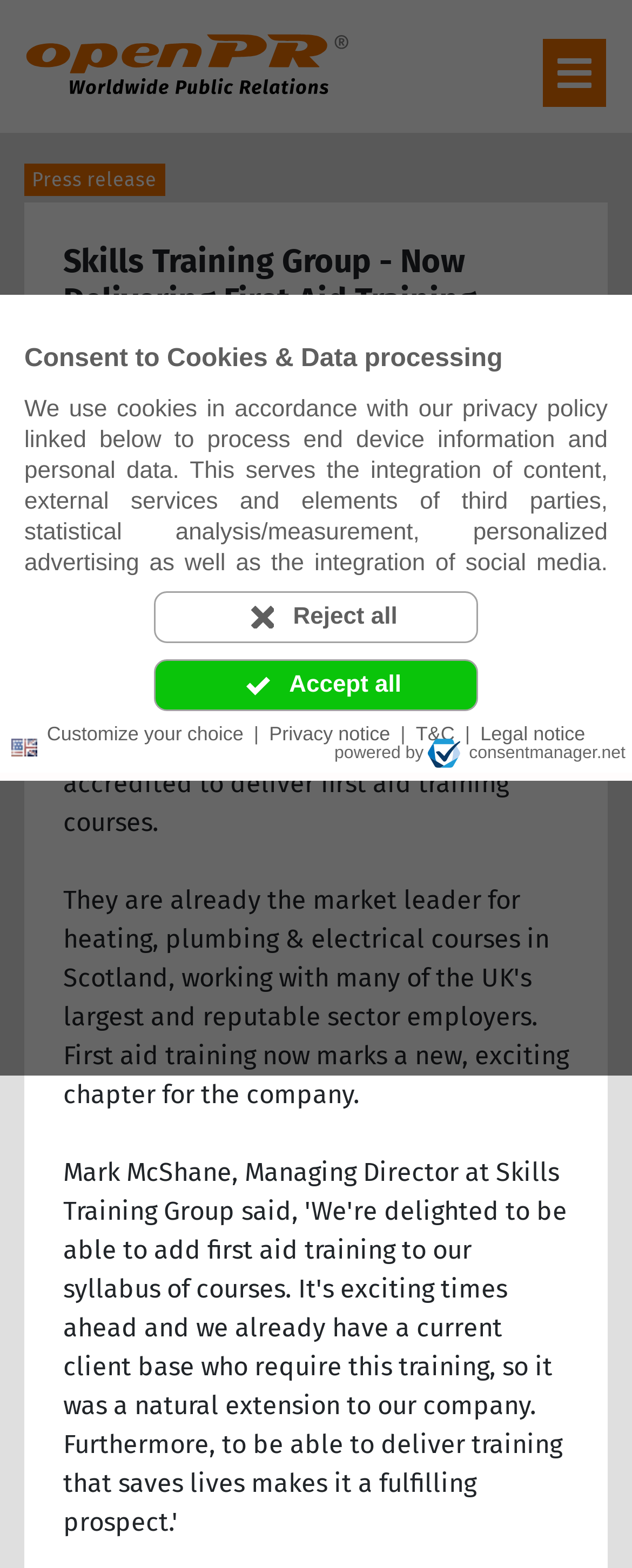Extract the bounding box coordinates of the UI element described: "T&C". Provide the coordinates in the format [left, top, right, bottom] with values ranging from 0 to 1.

[0.65, 0.459, 0.727, 0.477]